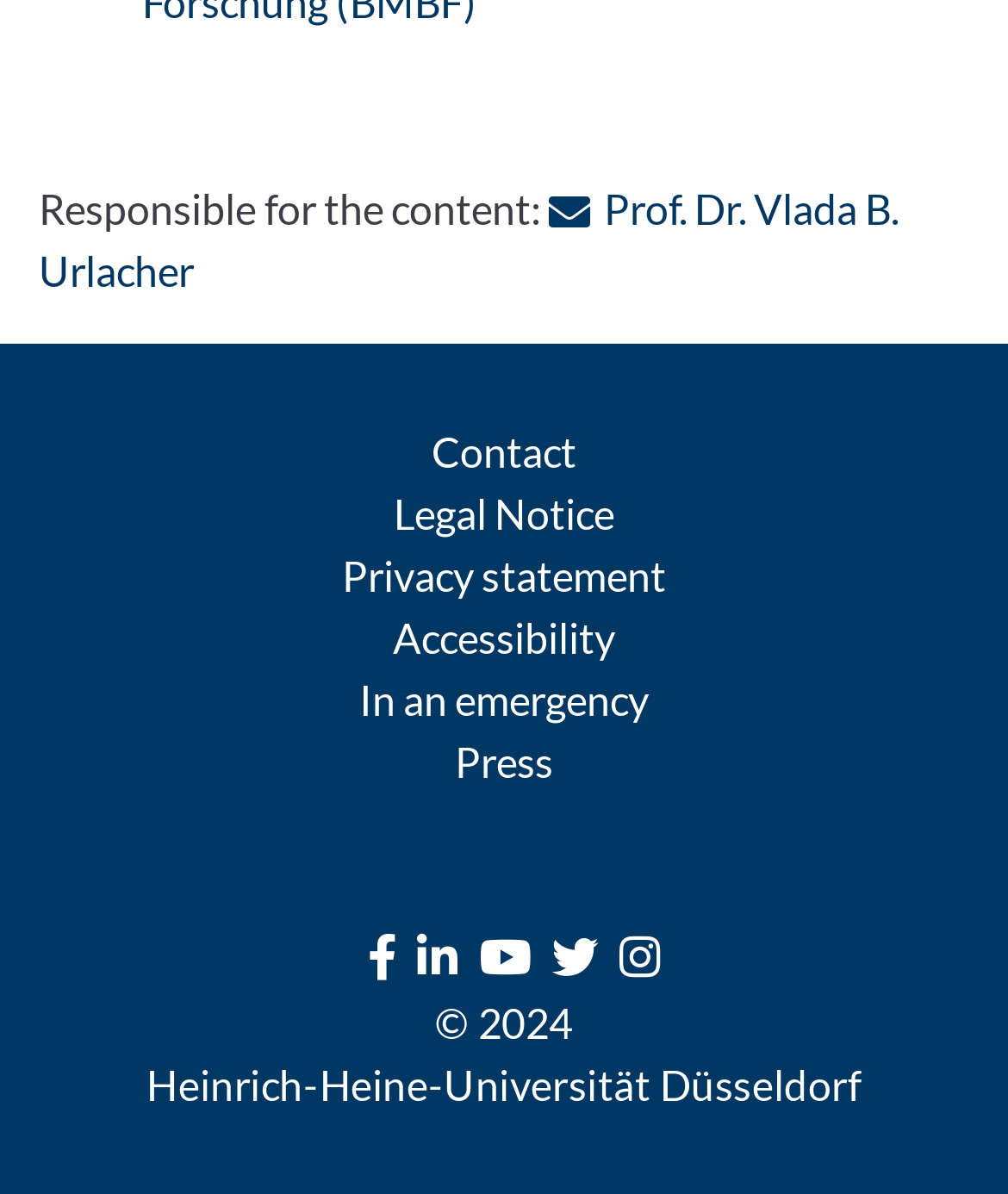Give the bounding box coordinates for this UI element: "In an emergency". The coordinates should be four float numbers between 0 and 1, arranged as [left, top, right, bottom].

[0.356, 0.564, 0.644, 0.605]